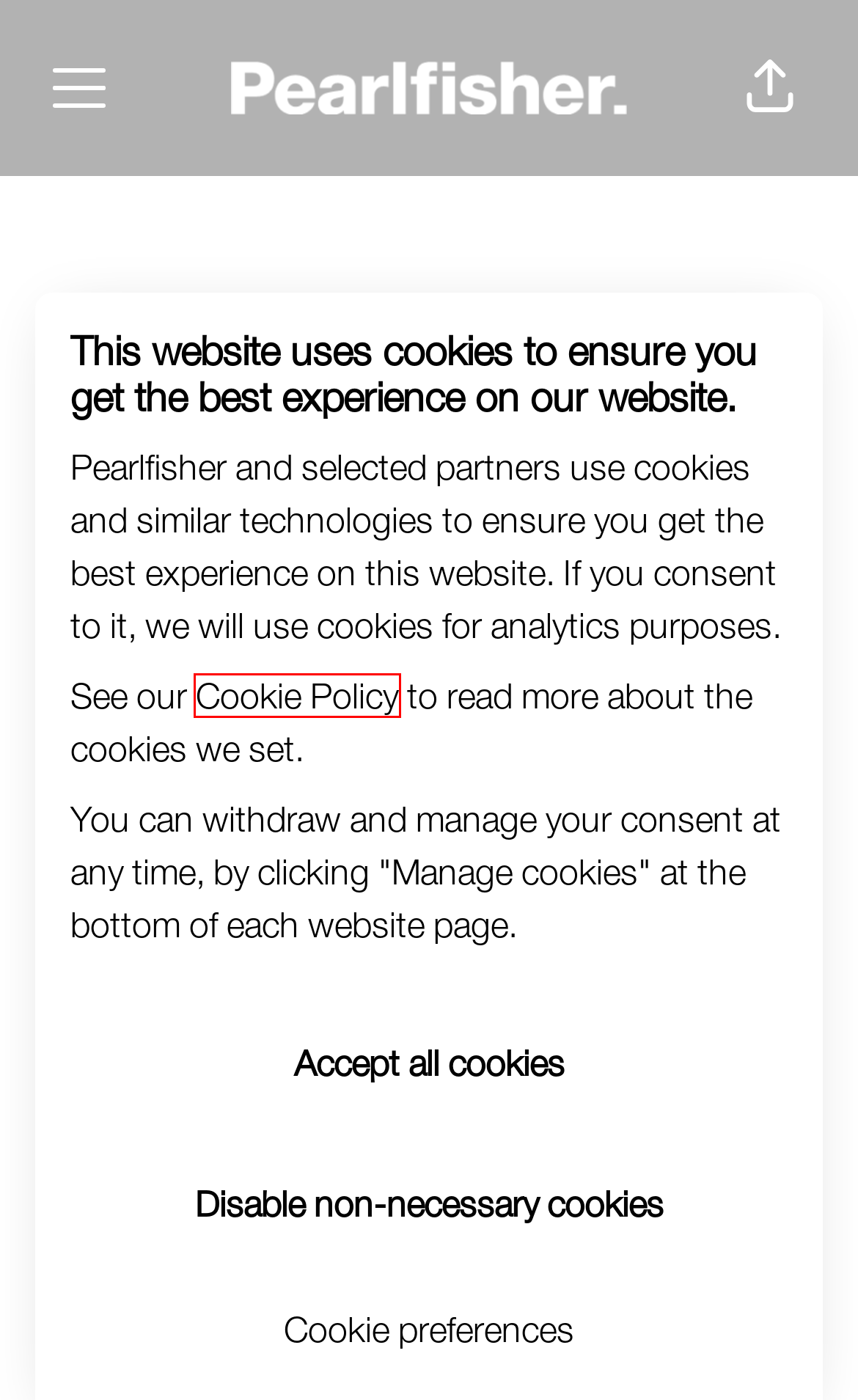Review the screenshot of a webpage which includes a red bounding box around an element. Select the description that best fits the new webpage once the element in the bounding box is clicked. Here are the candidates:
A. Client Manager - Pearlfisher
B. A unique career - Pearlfisher
C. Locations - Pearlfisher
D. Freelance Finance Director (Maternity Cover) - Pearlfisher
E. Marketing Executive, China - Pearlfisher
F. New York - Pearlfisher
G. Senior Client Manager (with Mandarin) - Pearlfisher
H. Cookie Policy - Pearlfisher

H